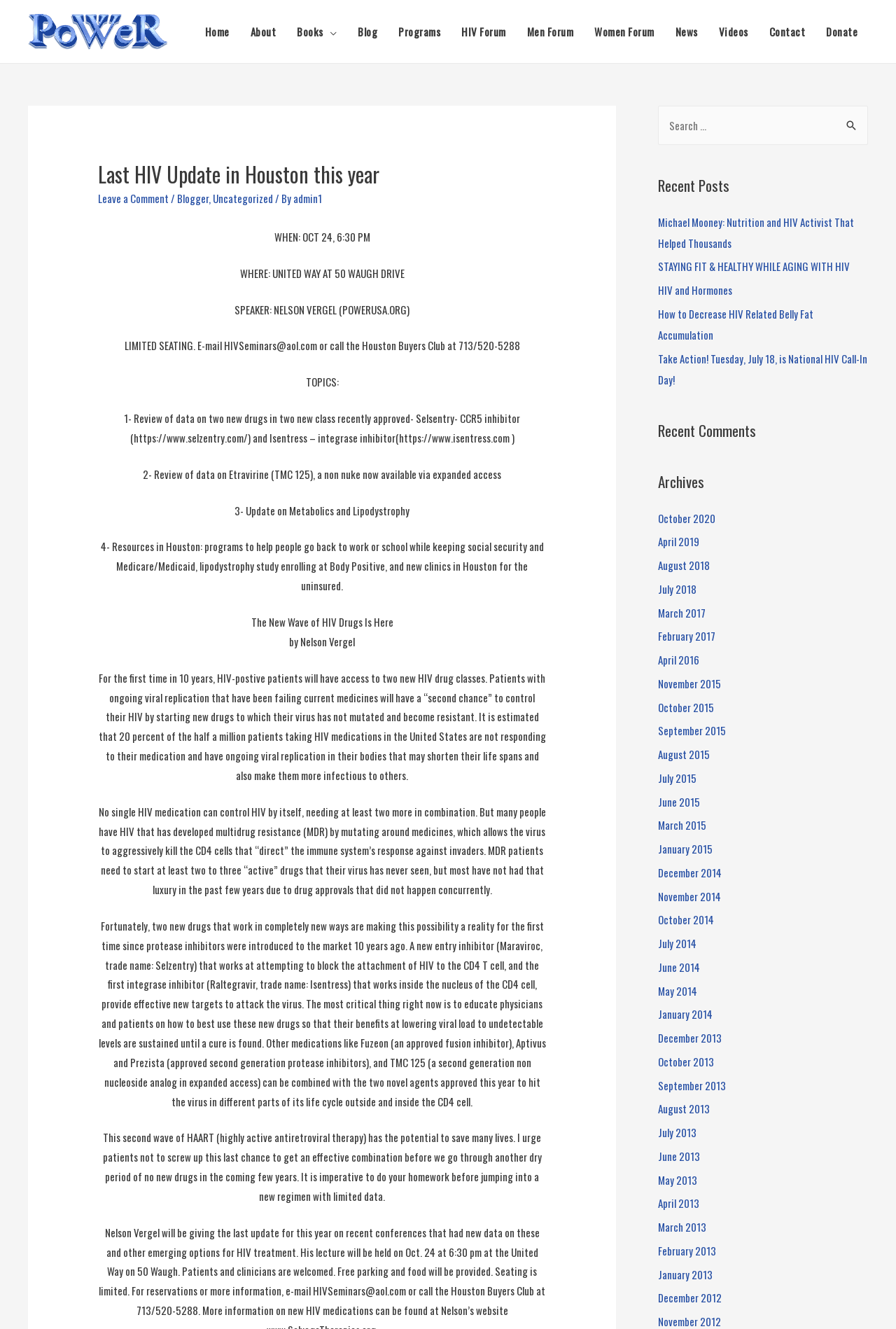What is the main heading displayed on the webpage? Please provide the text.

Last HIV Update in Houston this year